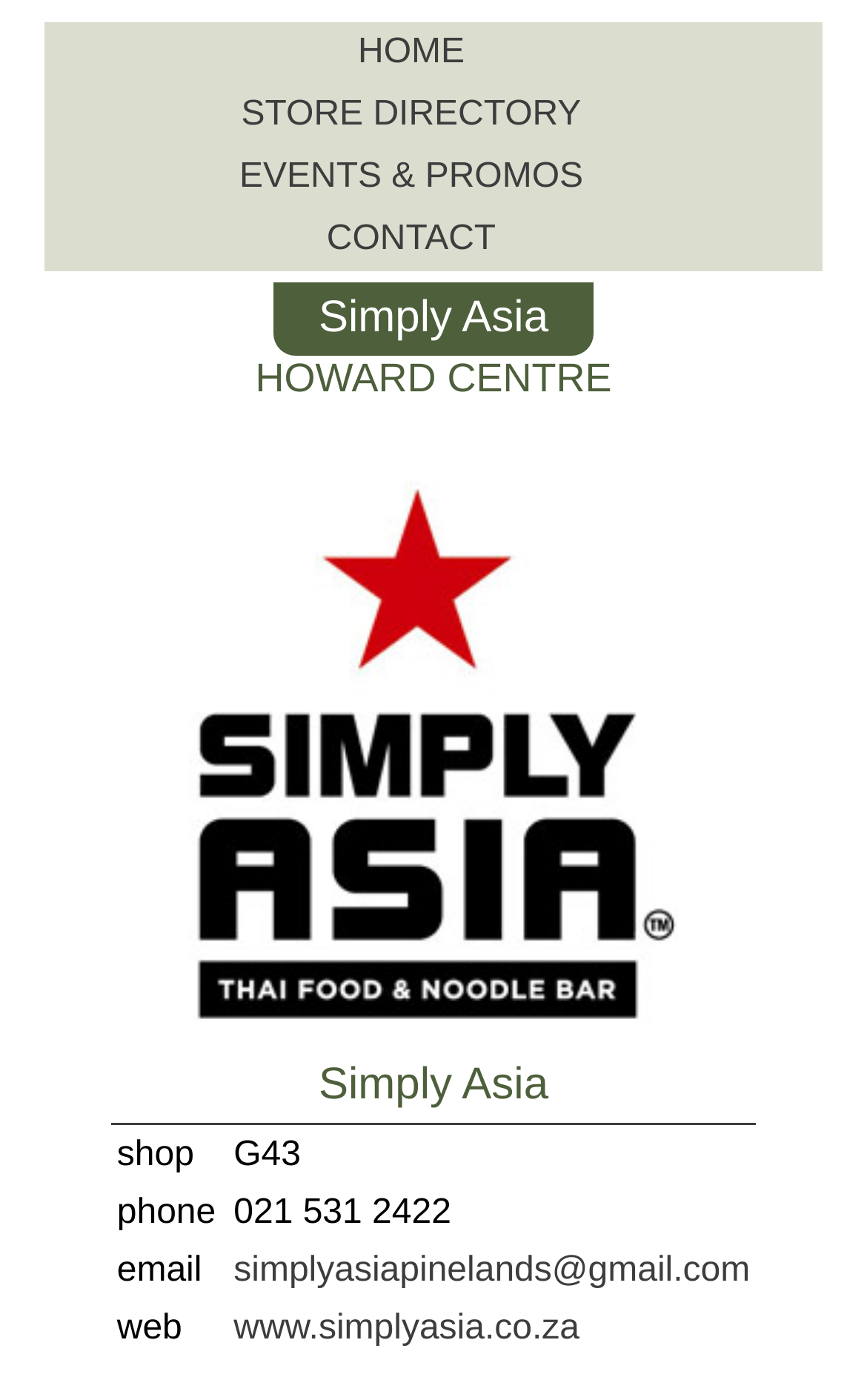Give a detailed overview of the webpage's appearance and contents.

The webpage is about Simply Asia, a store located in Howard Centre, Pinelands, Cape Town. At the top, there are four navigation links: "HOME", "STORE DIRECTORY", "EVENTS & PROMOS", and "CONTACT", spanning the entire width of the page. Below these links, the store's name "Simply Asia" is displayed prominently.

On the left side of the page, there is a heading "HOWARD CENTRE" followed by the Simply Asia logo, which takes up a significant portion of the page. To the right of the logo, there is a table with four rows, each containing two columns. The table displays the store's information, including its name, shop number, phone number, email address, and website.

The email address and website are clickable links. The table is positioned near the bottom of the page, leaving some empty space above it. Overall, the webpage has a simple and organized layout, making it easy to find the necessary information about Simply Asia in Howard Centre.